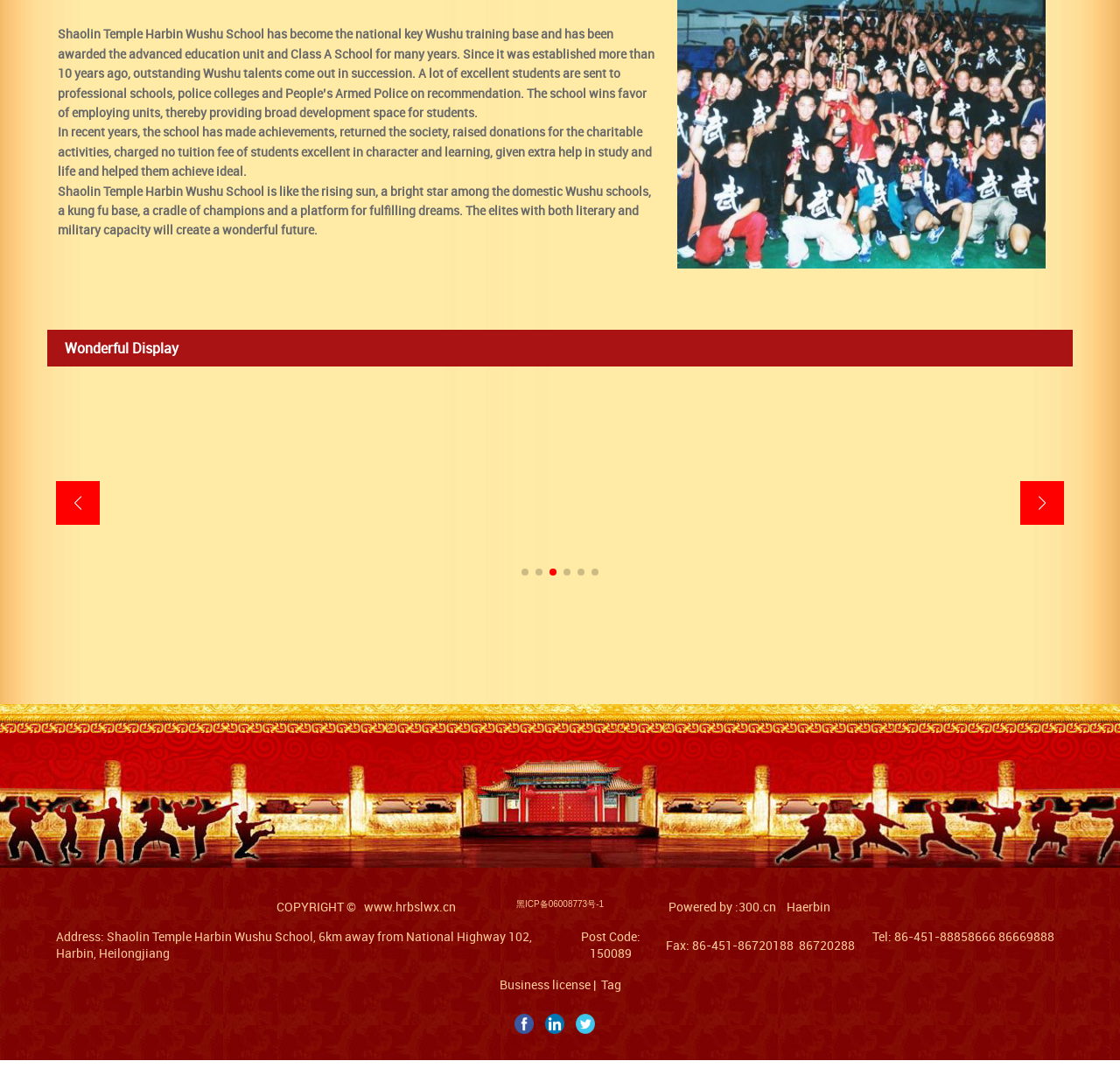Locate the bounding box coordinates of the clickable area to execute the instruction: "Visit Facebook page". Provide the coordinates as four float numbers between 0 and 1, represented as [left, top, right, bottom].

[0.459, 0.956, 0.482, 0.975]